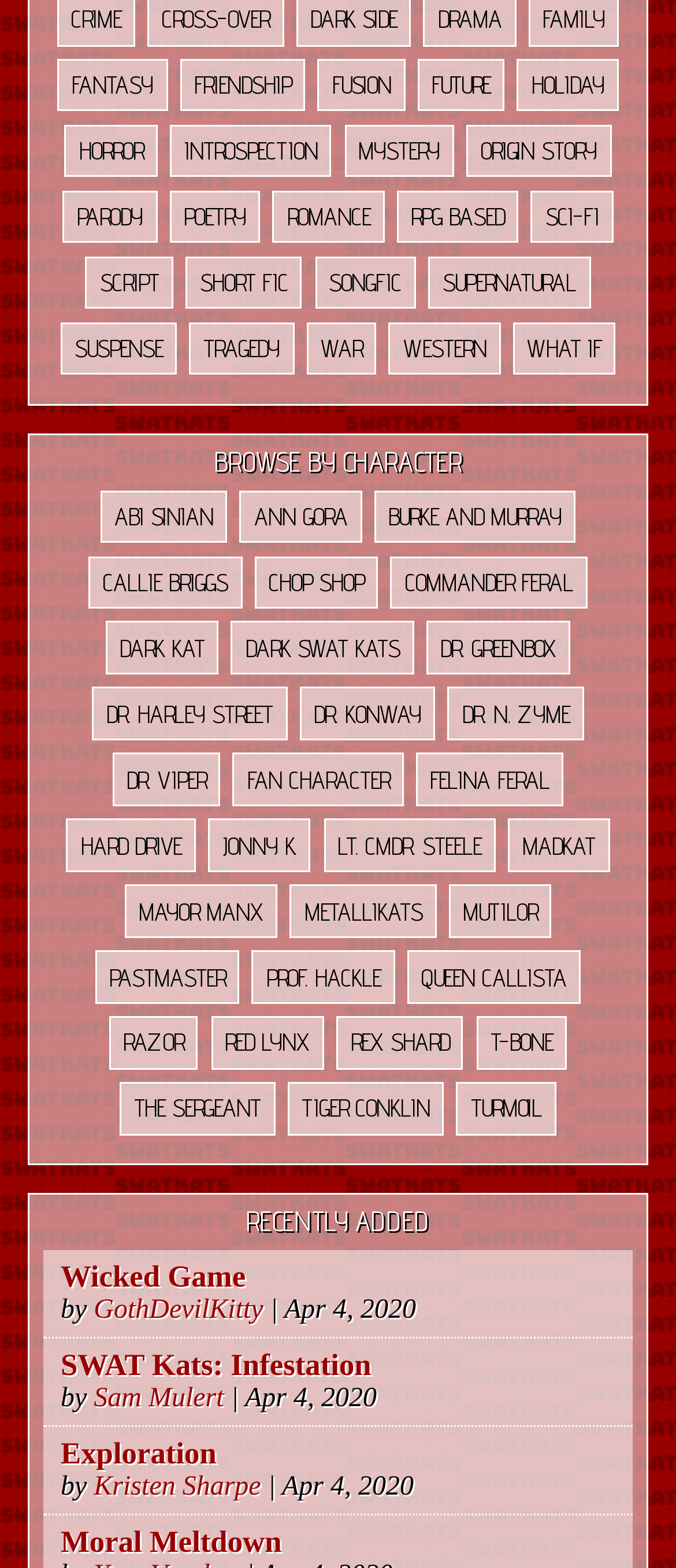Predict the bounding box coordinates of the area that should be clicked to accomplish the following instruction: "Browse by genre FANTASY". The bounding box coordinates should consist of four float numbers between 0 and 1, i.e., [left, top, right, bottom].

[0.085, 0.037, 0.248, 0.071]